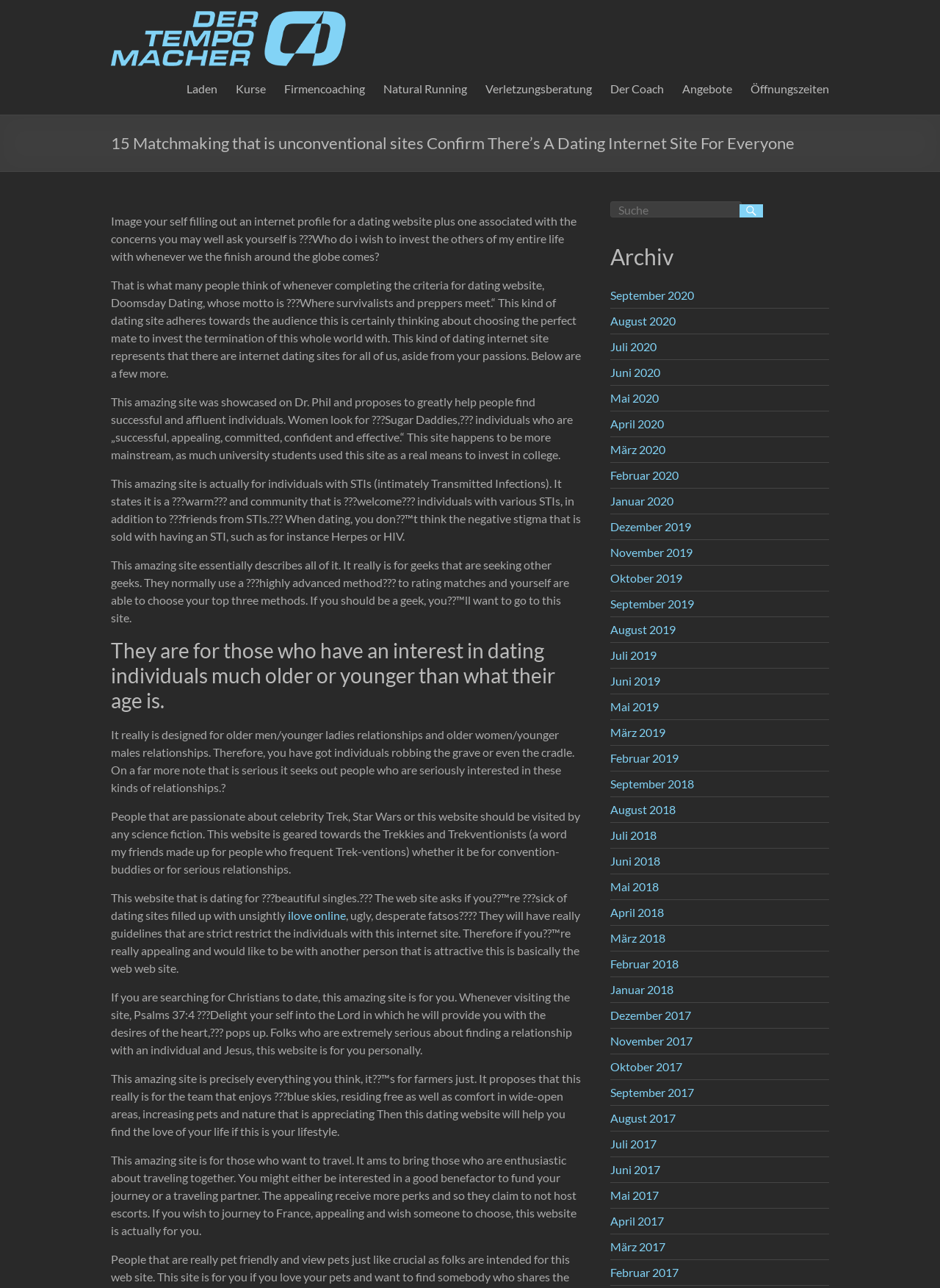Pinpoint the bounding box coordinates of the element you need to click to execute the following instruction: "Submit a prayer request". The bounding box should be represented by four float numbers between 0 and 1, in the format [left, top, right, bottom].

None